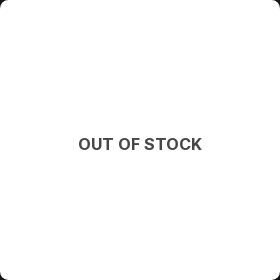Is the product associated with the 'Berry White' cannabis strain available for purchase?
Using the image provided, answer with just one word or phrase.

No